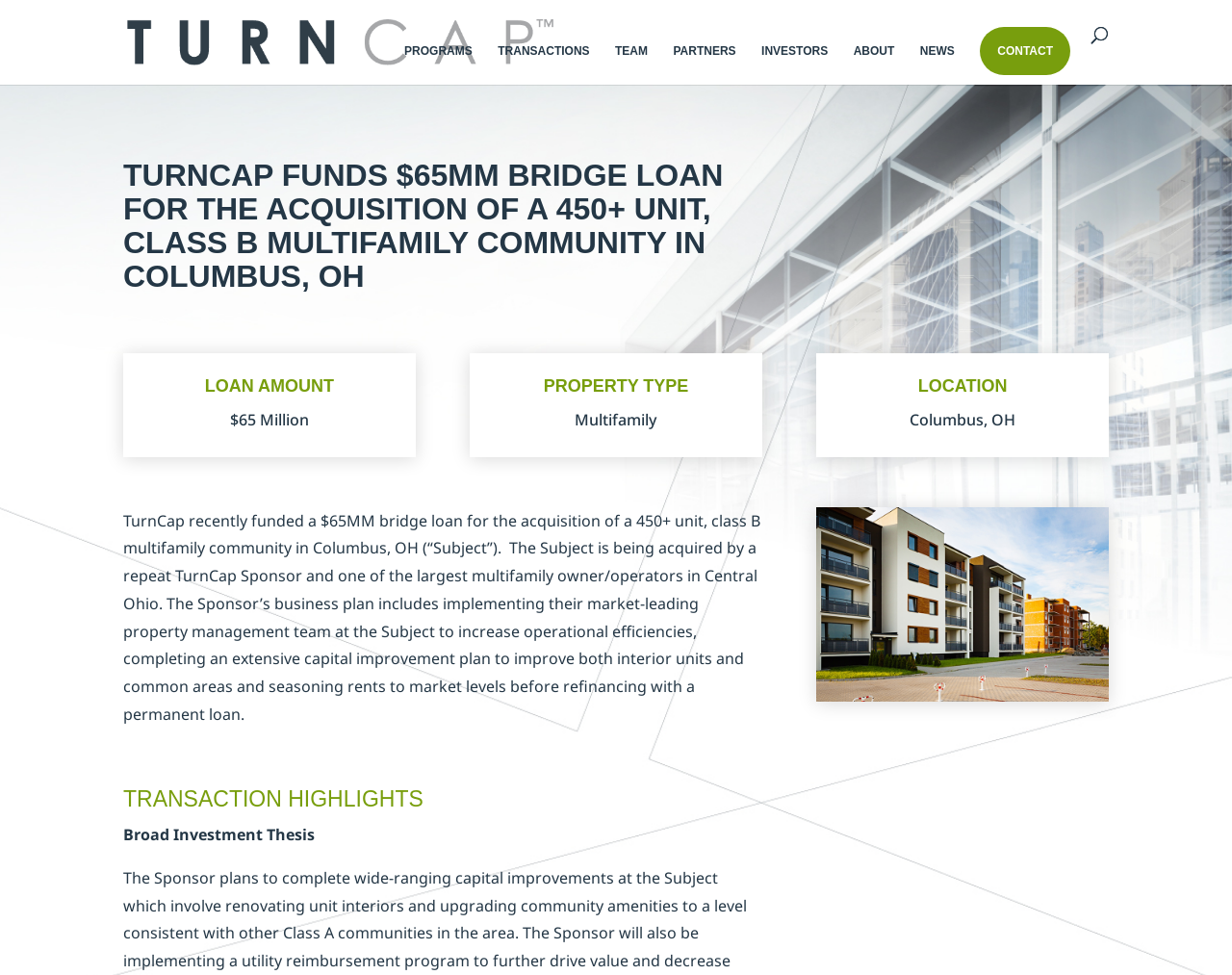Please identify the bounding box coordinates of the clickable area that will fulfill the following instruction: "Go to the PROGRAMS page". The coordinates should be in the format of four float numbers between 0 and 1, i.e., [left, top, right, bottom].

[0.328, 0.045, 0.383, 0.087]